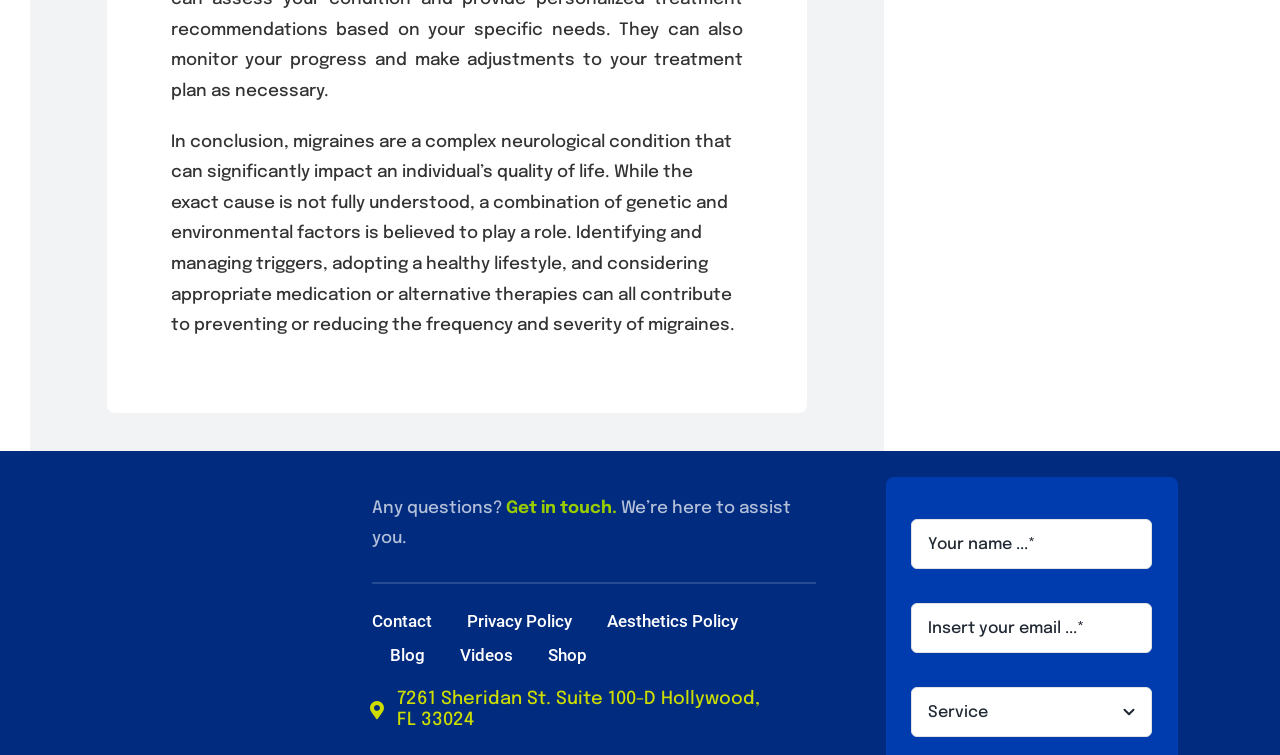Please specify the bounding box coordinates for the clickable region that will help you carry out the instruction: "Click on 'Contact'".

[0.291, 0.802, 0.338, 0.843]